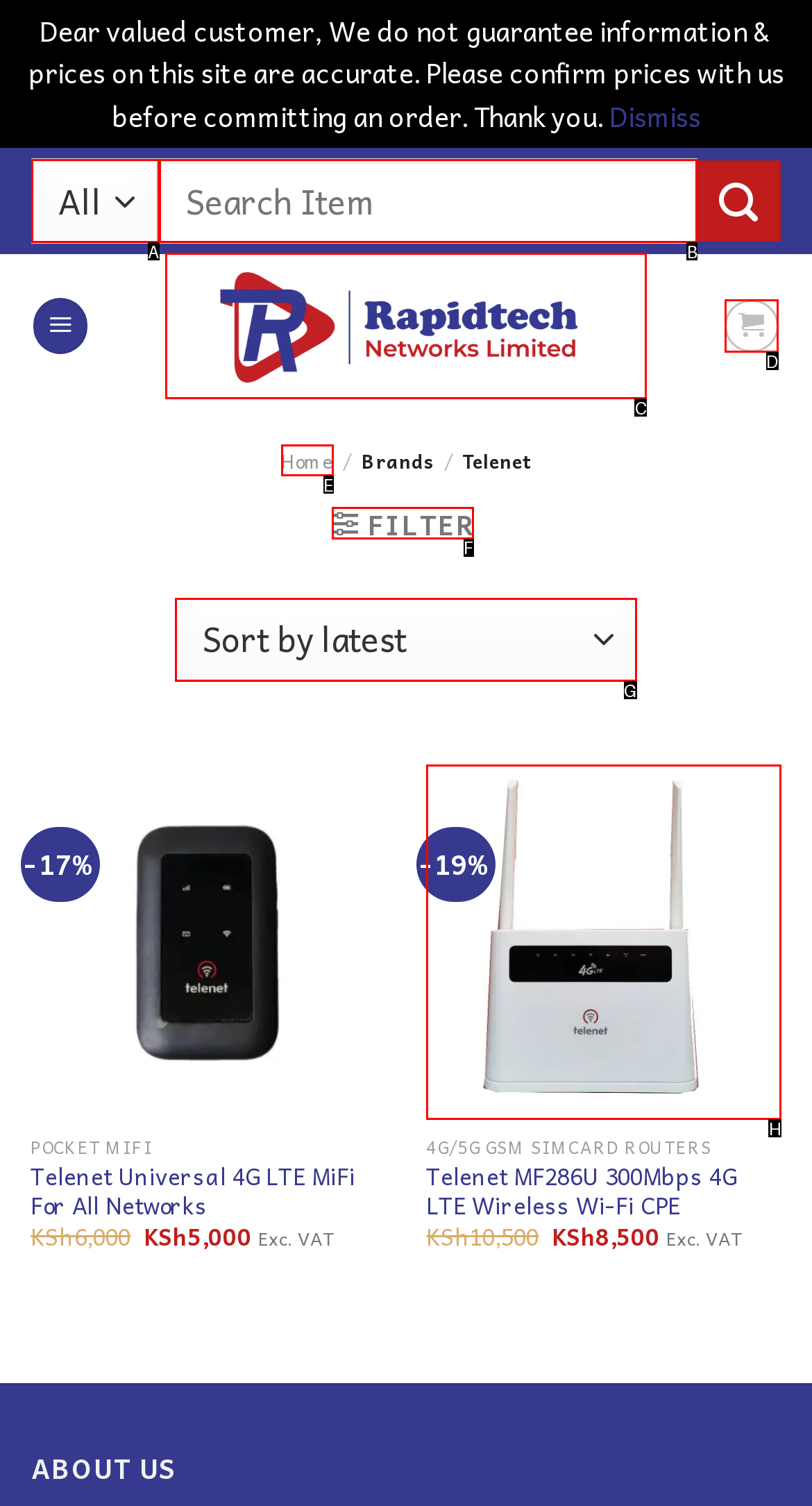Point out the HTML element I should click to achieve the following task: Visit the about us page Provide the letter of the selected option from the choices.

None